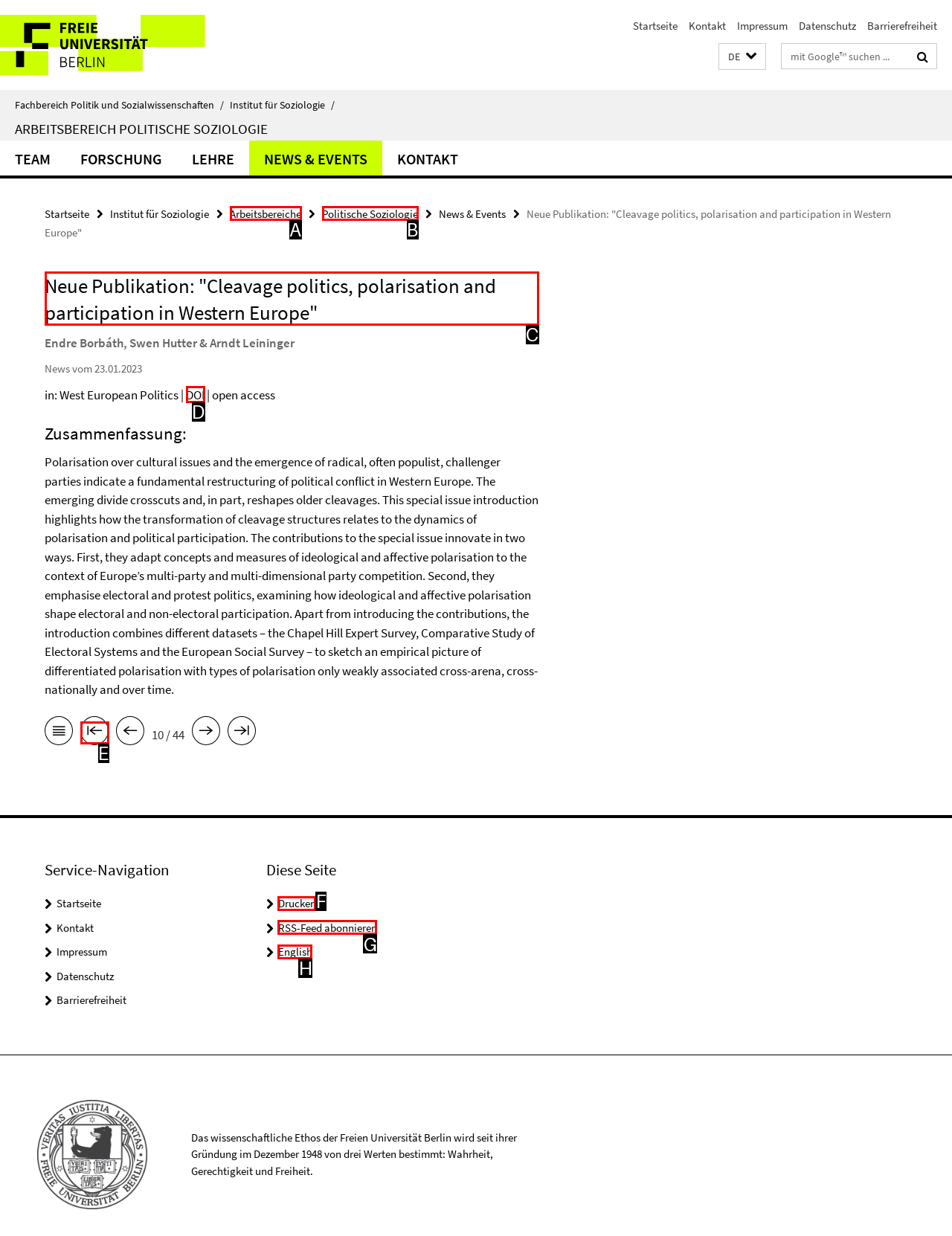Choose the HTML element that should be clicked to accomplish the task: Read the publication details. Answer with the letter of the chosen option.

C